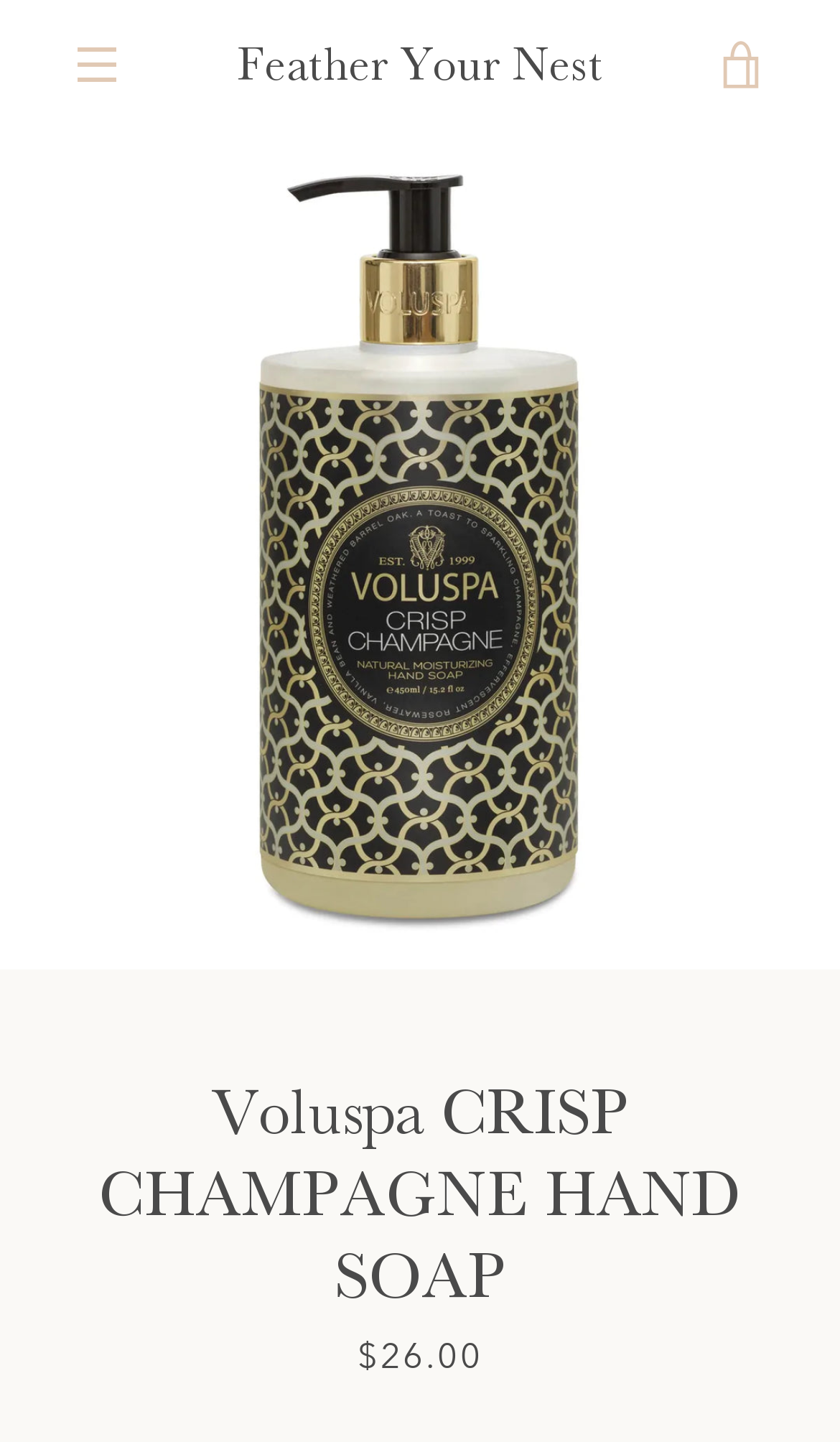Using the information in the image, give a comprehensive answer to the question: 
What is the name of the product?

I determined the answer by looking at the heading element with the text 'Voluspa CRISP CHAMPAGNE HAND SOAP' which is likely to be the product name.